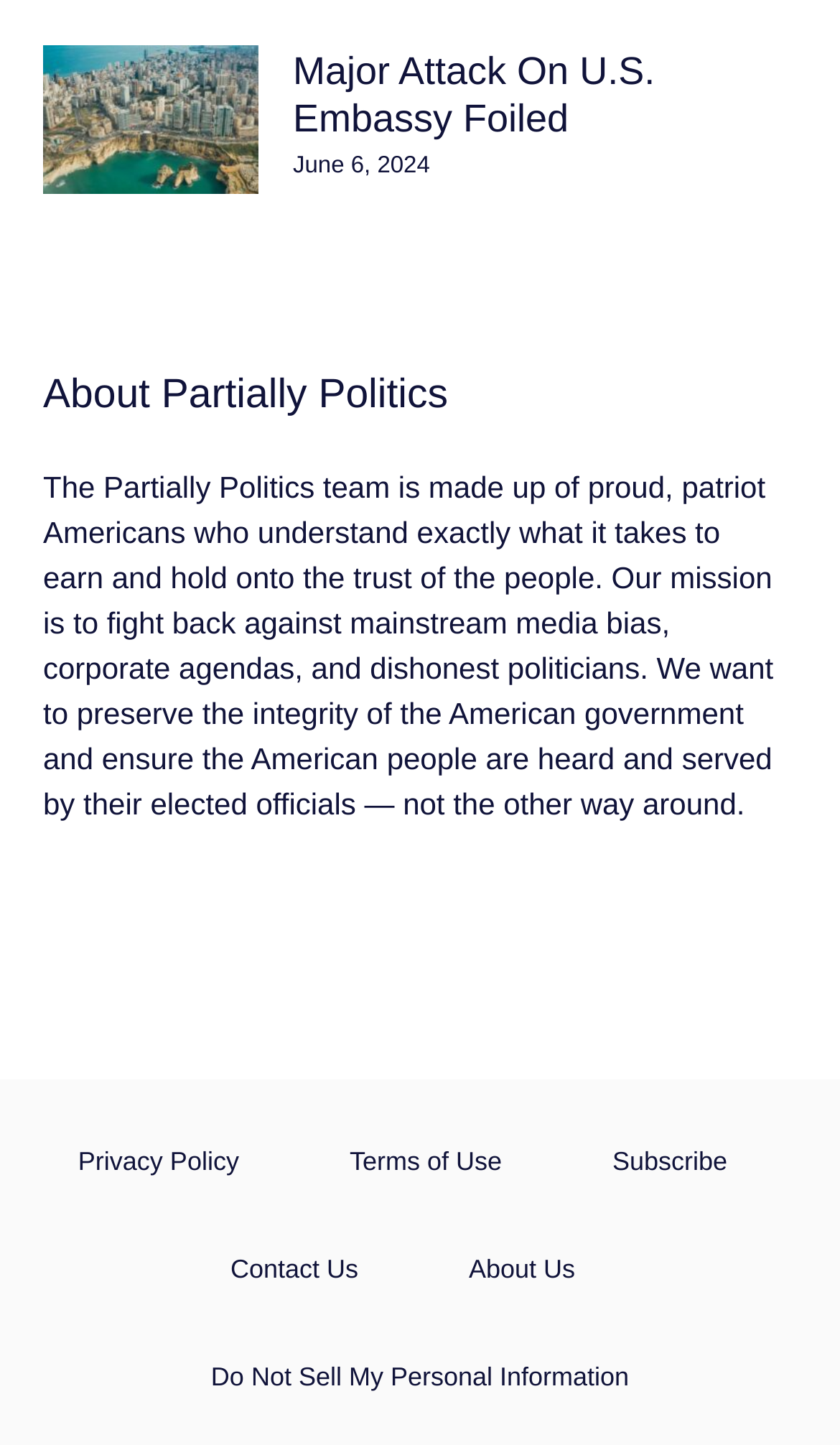Specify the bounding box coordinates for the region that must be clicked to perform the given instruction: "view the privacy policy".

[0.052, 0.766, 0.326, 0.84]